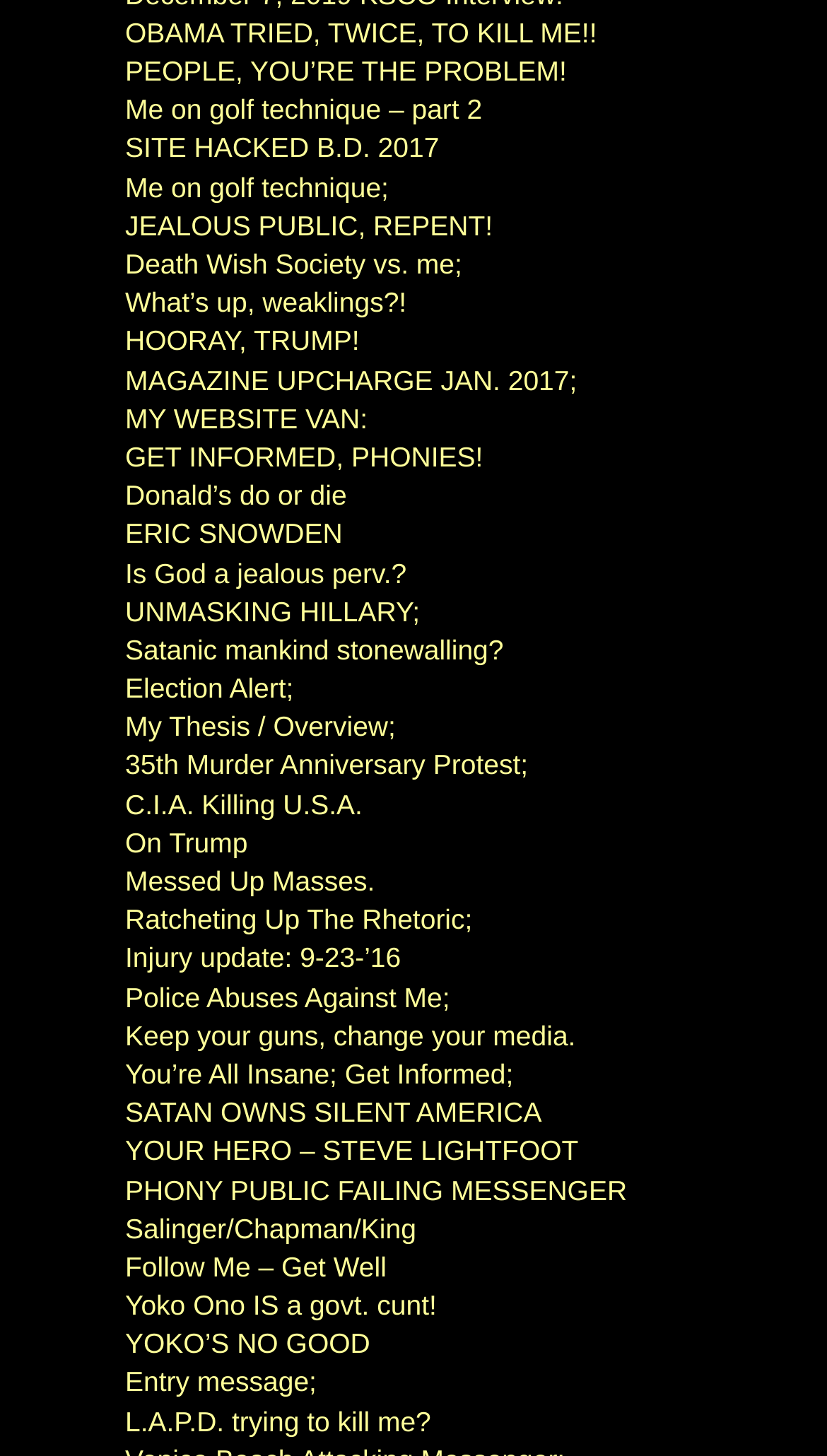Can you show the bounding box coordinates of the region to click on to complete the task described in the instruction: "Click on the link 'OBAMA TRIED, TWICE, TO KILL ME!!'"?

[0.151, 0.012, 0.722, 0.033]